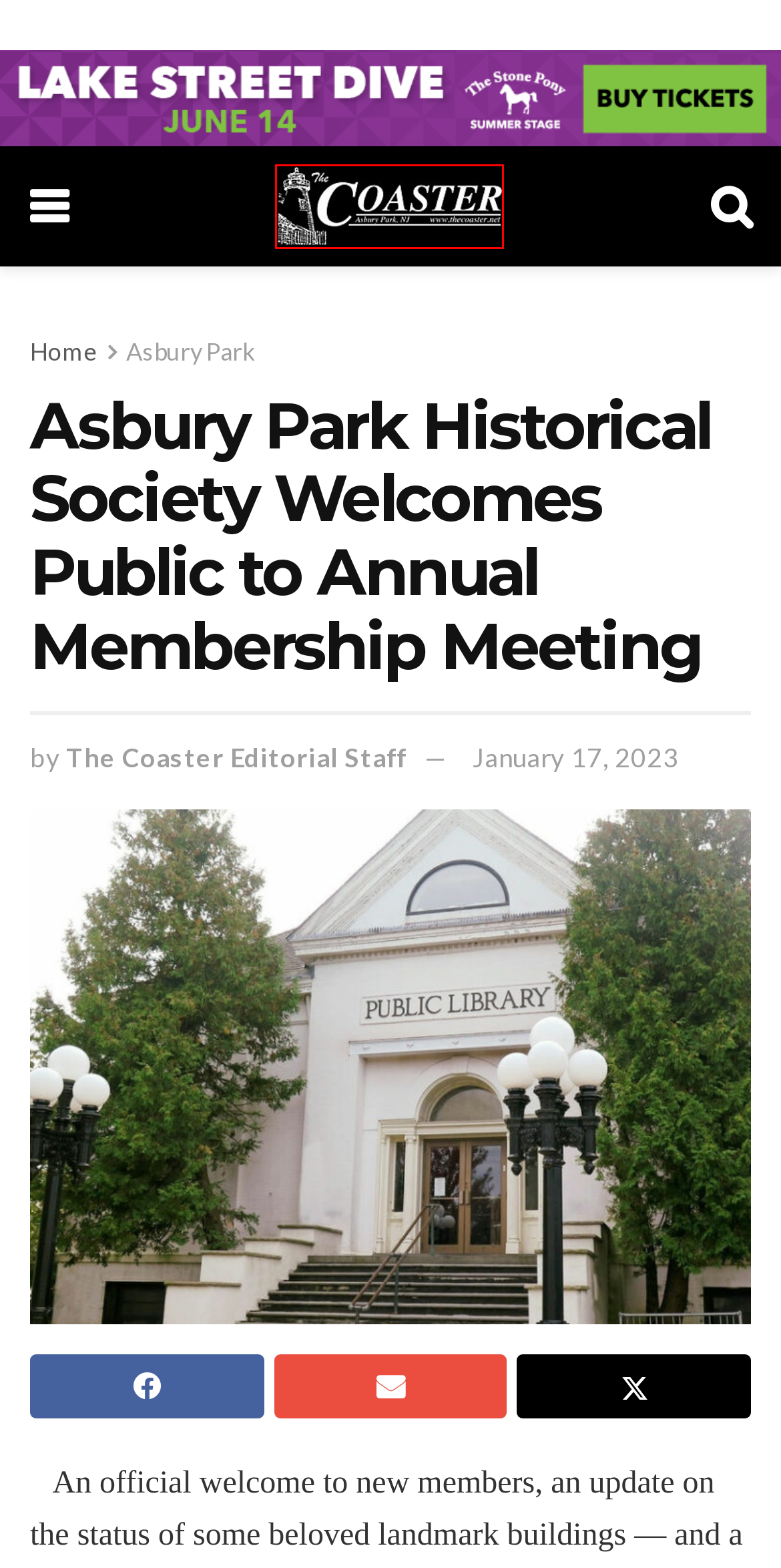You have been given a screenshot of a webpage, where a red bounding box surrounds a UI element. Identify the best matching webpage description for the page that loads after the element in the bounding box is clicked. Options include:
A. About The Coaster – The Coaster | Asbury Park, NJ
B. Lake Street Dive : North to Shore
C. Good Weather, Food and Fun at AsburyFest – The Coaster | Asbury Park, NJ
D. Long Branch Man, Juvenile Charged in Asbury Park Shooting – The Coaster | Asbury Park, NJ
E. The Coaster Editorial Staff – The Coaster | Asbury Park, NJ
F. Coaster Customer Portal
G. Plans Underway for Asbury Park West Side Museum – The Coaster | Asbury Park, NJ
H. The Coaster | Asbury Park, NJ – Local News from Monmouth County, NJ

H